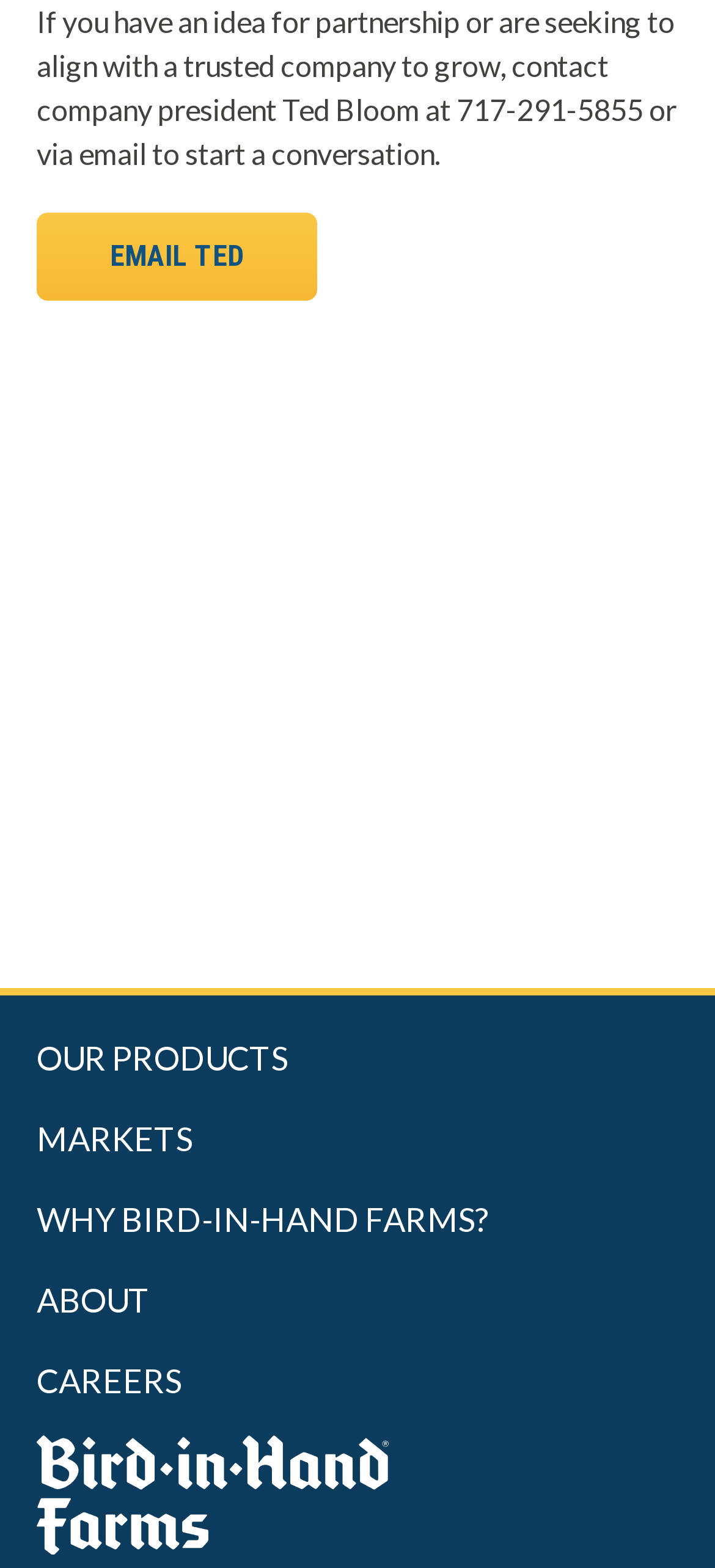Give a one-word or short phrase answer to this question: 
How many links are in the navigation menu?

5